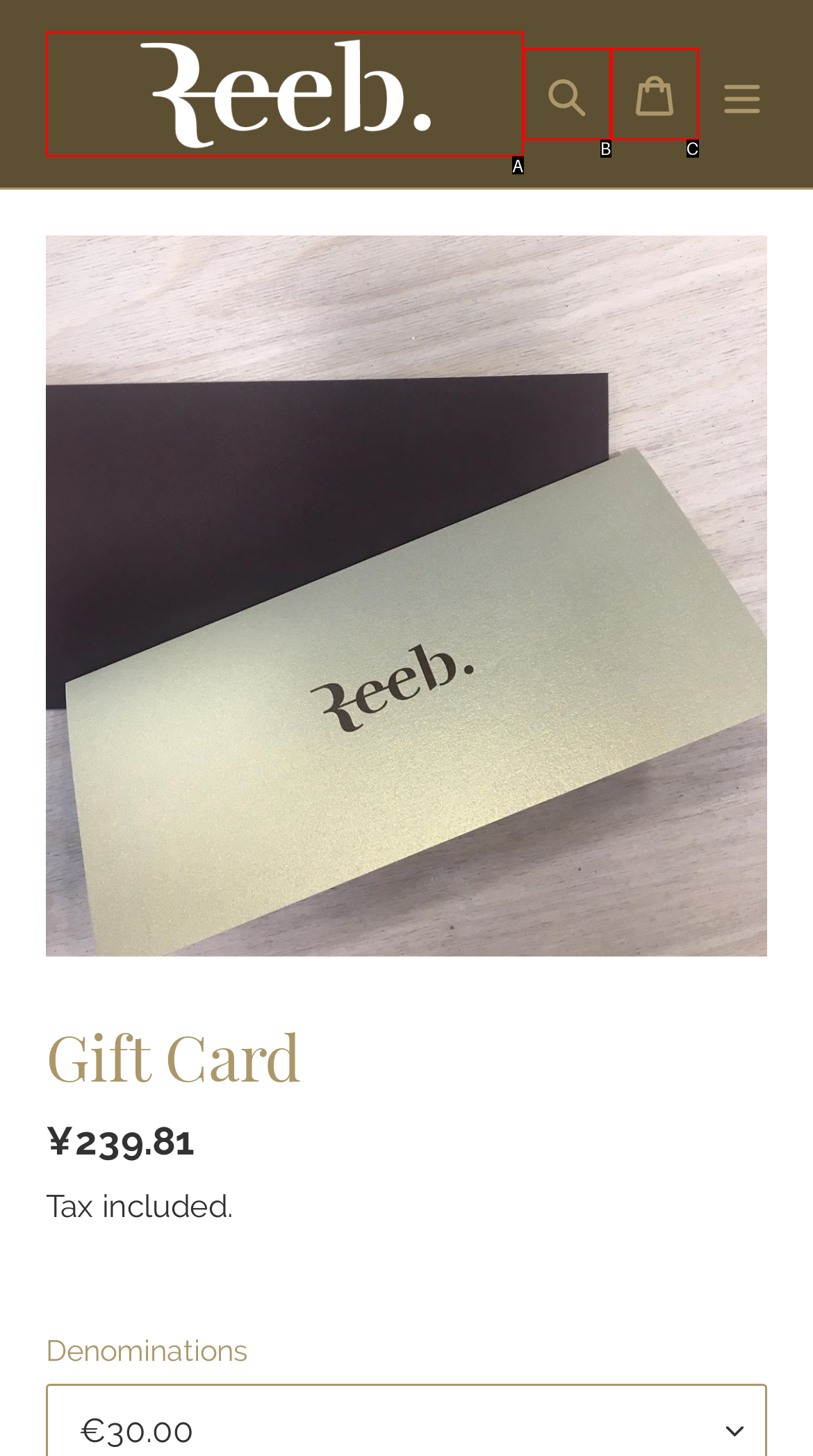Point out the option that best suits the description: alt="Reeb."
Indicate your answer with the letter of the selected choice.

A